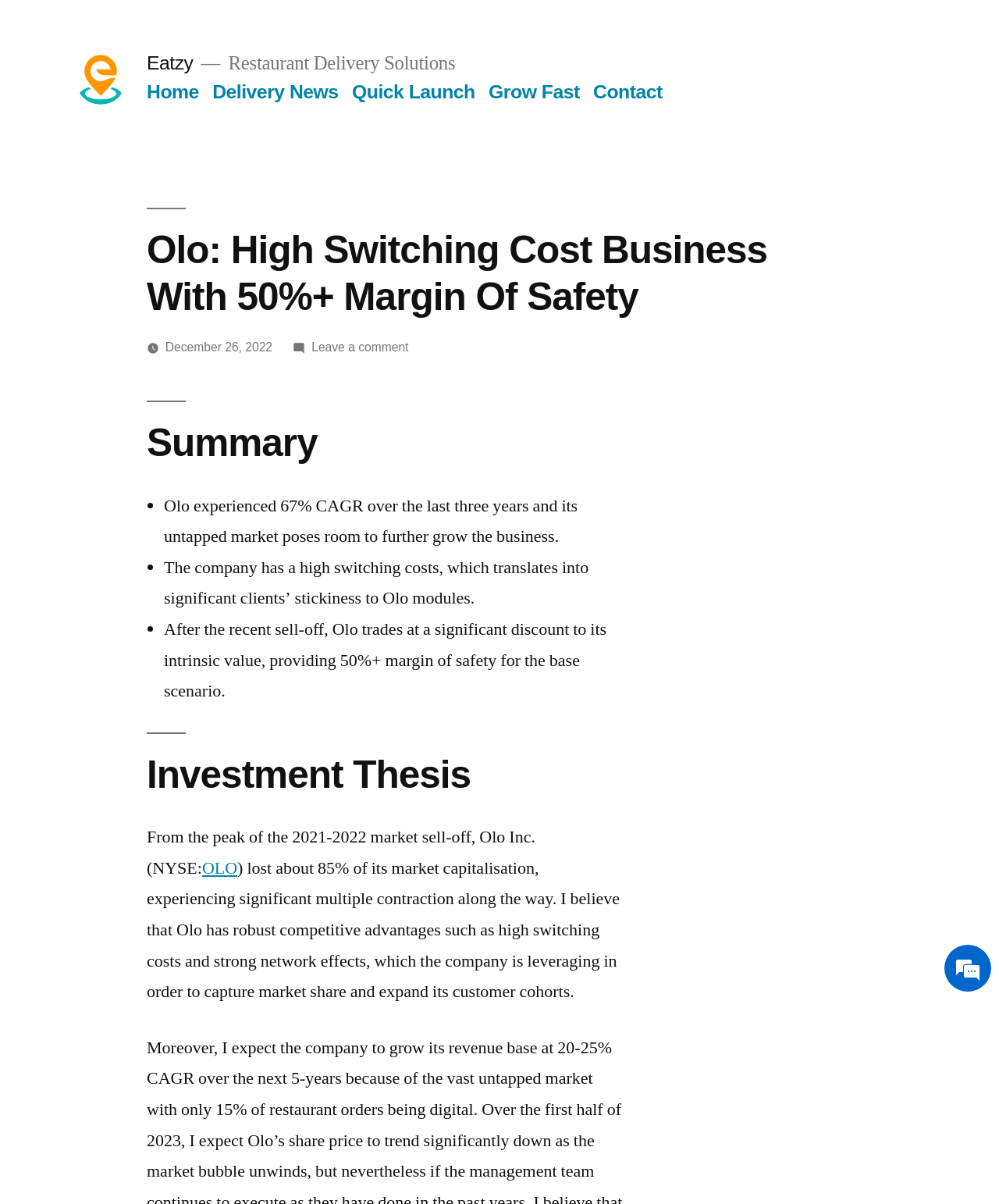Locate the bounding box coordinates of the clickable area to execute the instruction: "Click on the 'Eatzy' link". Provide the coordinates as four float numbers between 0 and 1, represented as [left, top, right, bottom].

[0.075, 0.045, 0.125, 0.087]